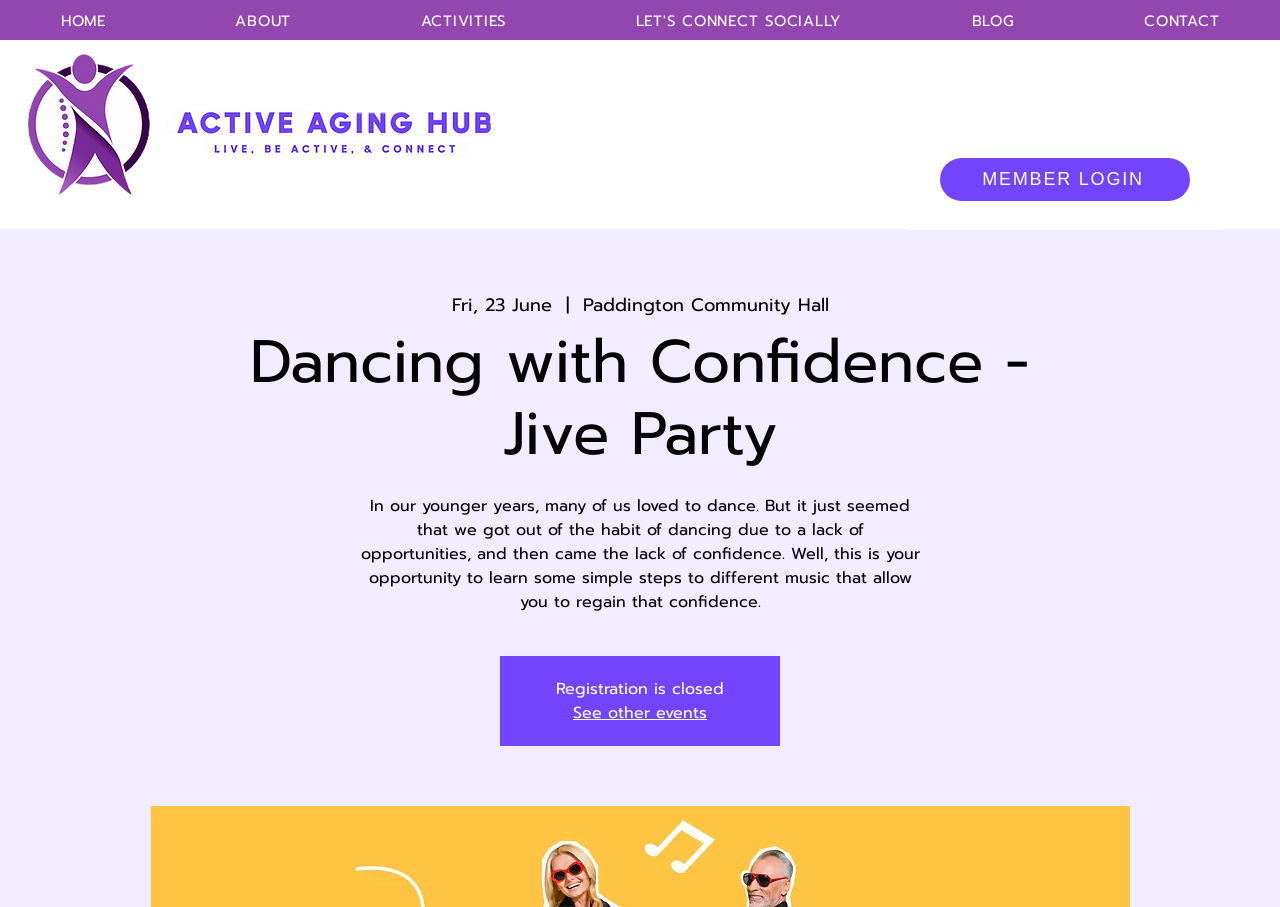Determine the bounding box coordinates of the target area to click to execute the following instruction: "view activities."

[0.281, 0.0, 0.443, 0.046]